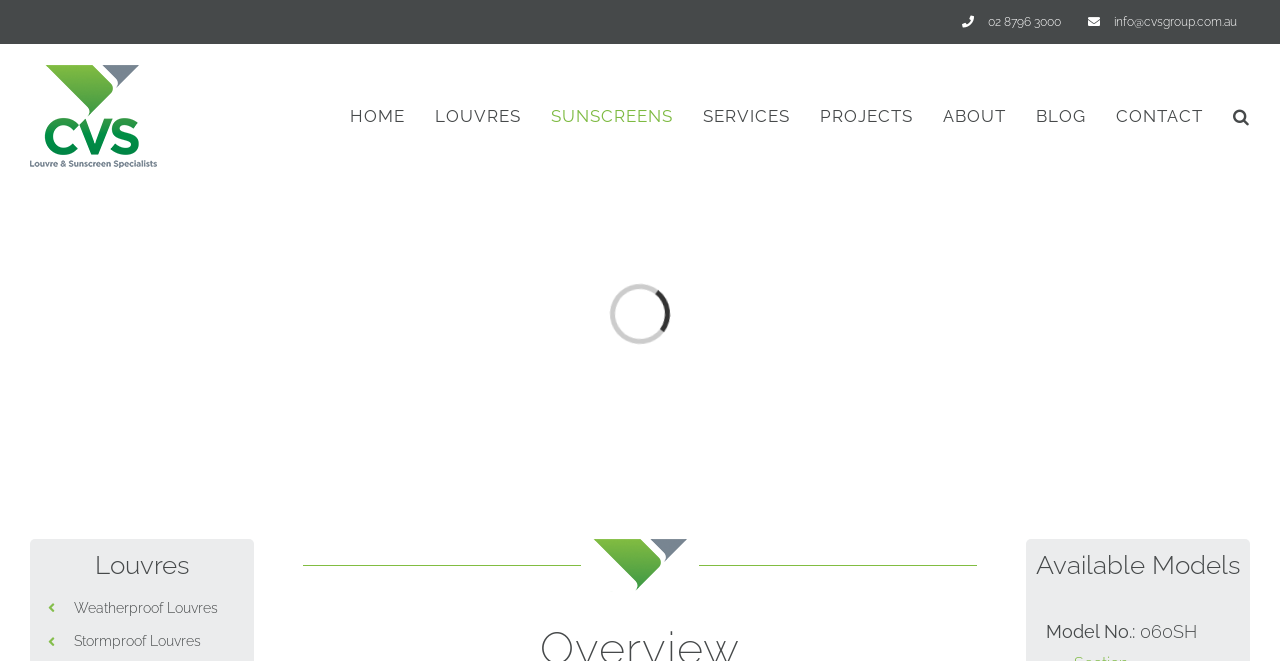What is the model number of one of the available models?
Based on the image, answer the question with as much detail as possible.

I found this information by looking at the section with the heading 'Available Models'. Inside this section, I found a heading with the text 'Model No.: 060SH', which is likely the model number of one of the available models.